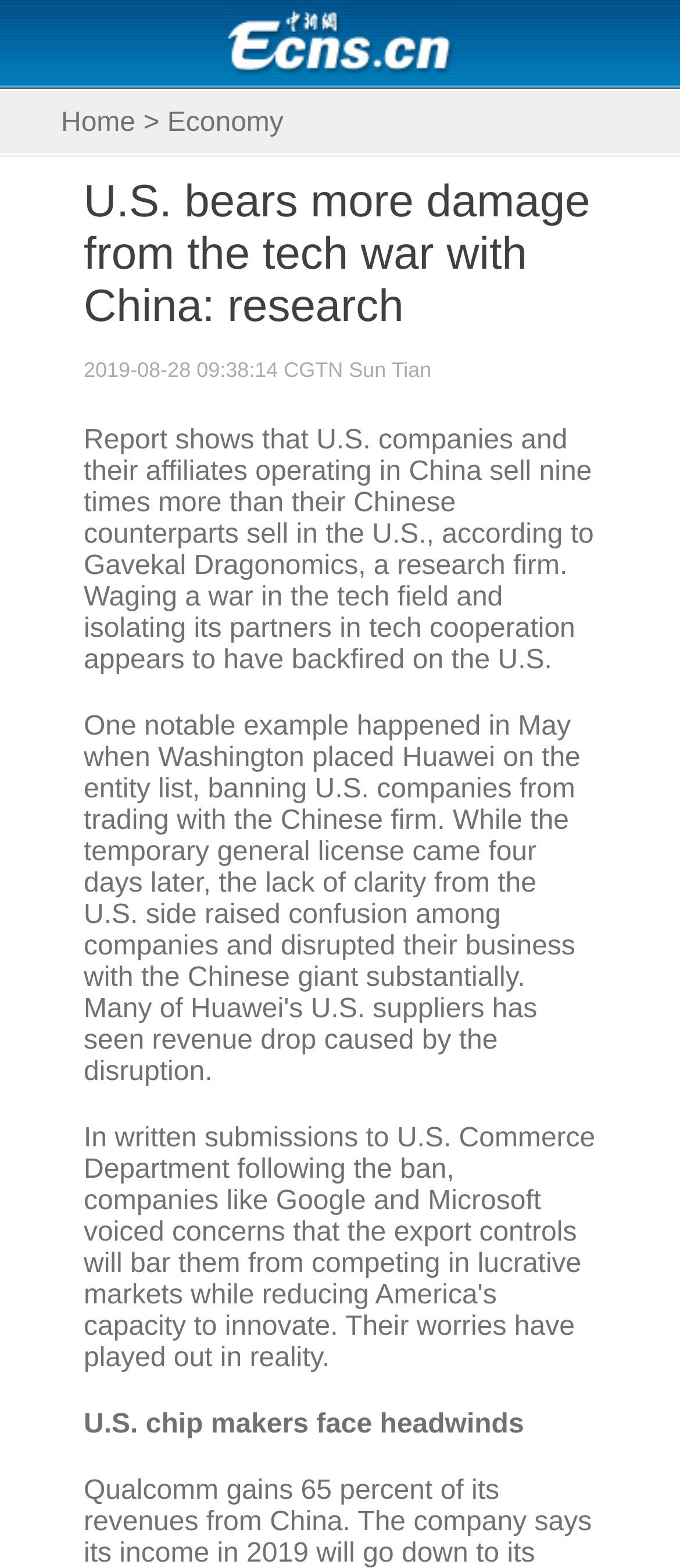Find the coordinates for the bounding box of the element with this description: "Home".

[0.09, 0.069, 0.199, 0.088]